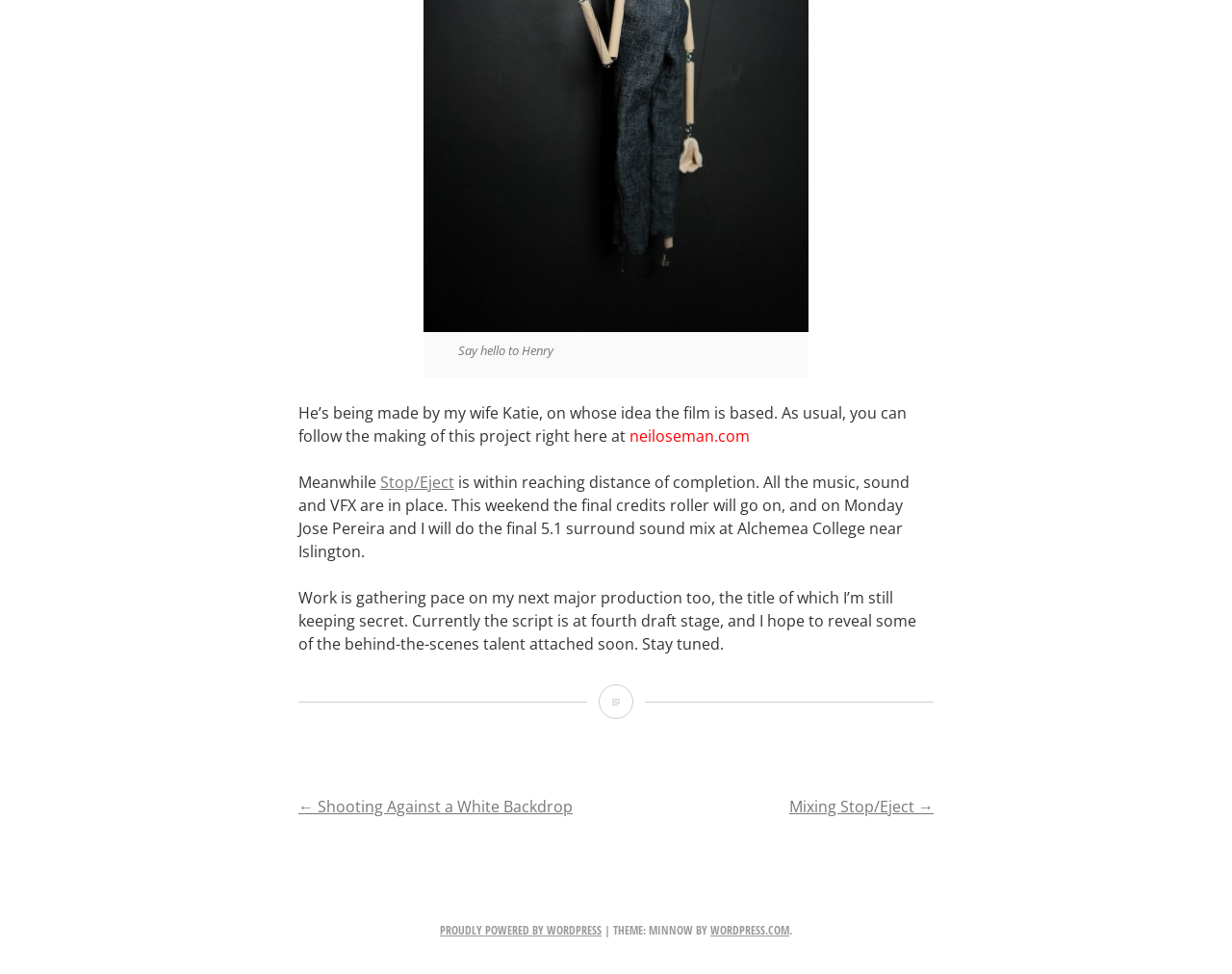Using the format (top-left x, top-left y, bottom-right x, bottom-right y), provide the bounding box coordinates for the described UI element. All values should be floating point numbers between 0 and 1: Stop/Eject

[0.309, 0.484, 0.369, 0.506]